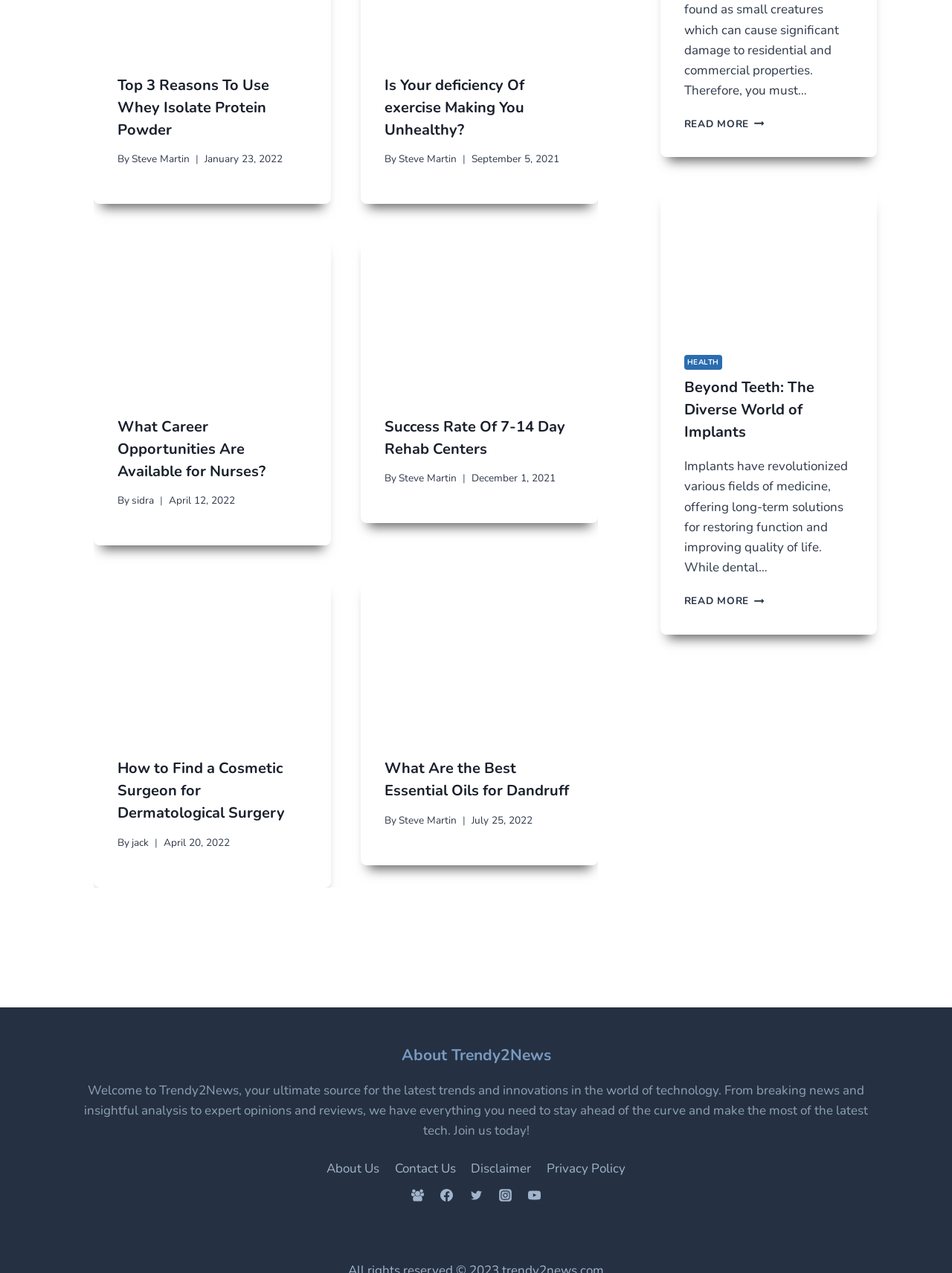Find the bounding box coordinates of the clickable element required to execute the following instruction: "Read the article about Beyond Teeth: The Diverse World of Implants". Provide the coordinates as four float numbers between 0 and 1, i.e., [left, top, right, bottom].

[0.719, 0.296, 0.896, 0.348]